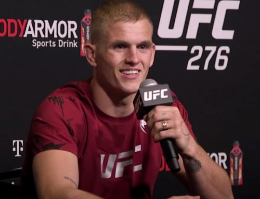Generate a complete and detailed caption for the image.

The image features a smiling UFC fighter during a press conference at UFC 276. Dressed in a maroon UFC-branded t-shirt, he is seated at a table with a microphone in hand, ready to engage with the media. Behind him, promotional branding for a sports drink is visible, providing context to the event. The fighter exudes a confident and approachable demeanor, highlighting the atmosphere of the occasion. In the background, the iconic UFC logo and event number can be seen, emphasizing the significance of the moment within the mixed martial arts community.